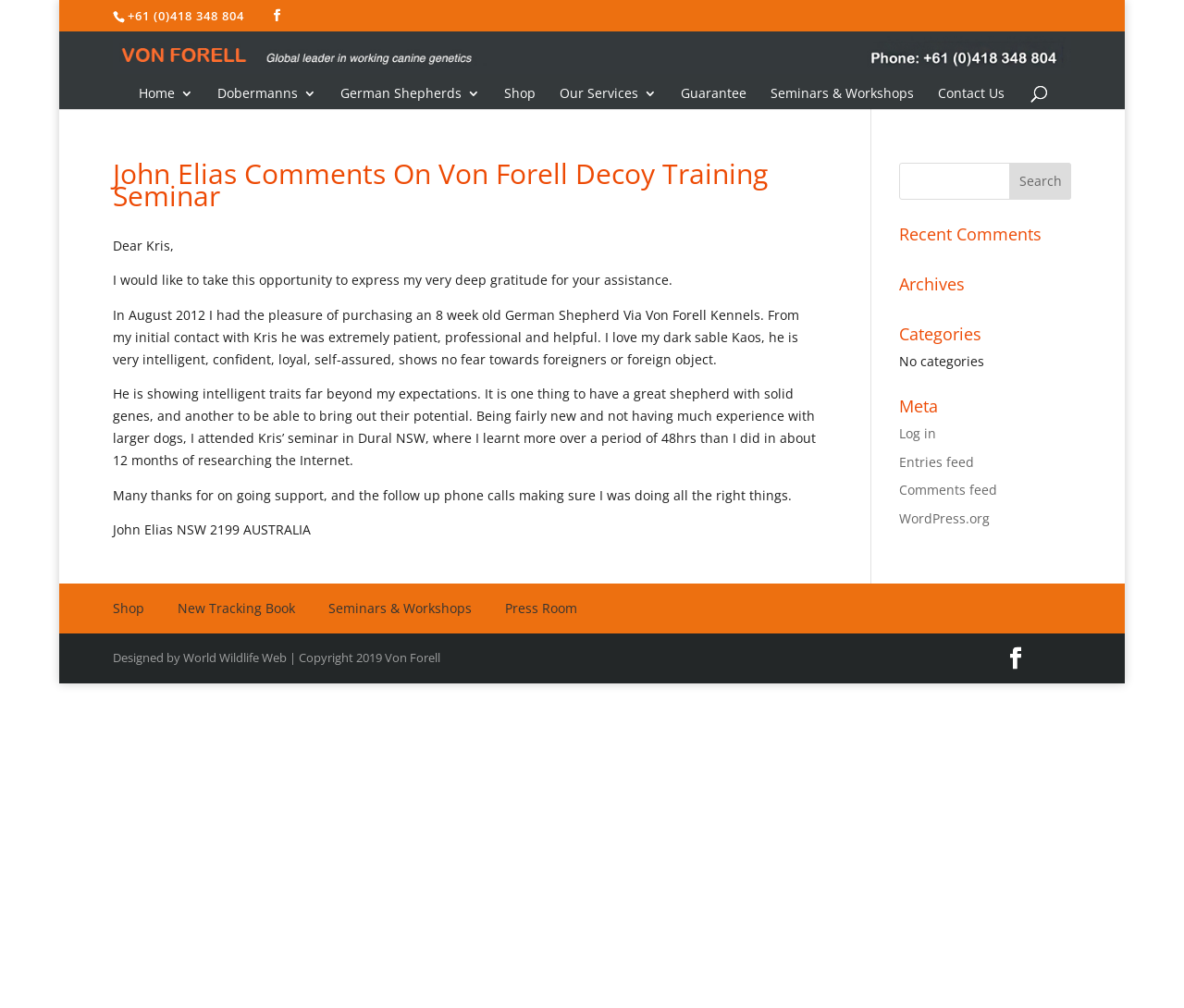Please specify the bounding box coordinates of the clickable region to carry out the following instruction: "Click on the 'Log in' link". The coordinates should be four float numbers between 0 and 1, in the format [left, top, right, bottom].

[0.759, 0.421, 0.791, 0.438]